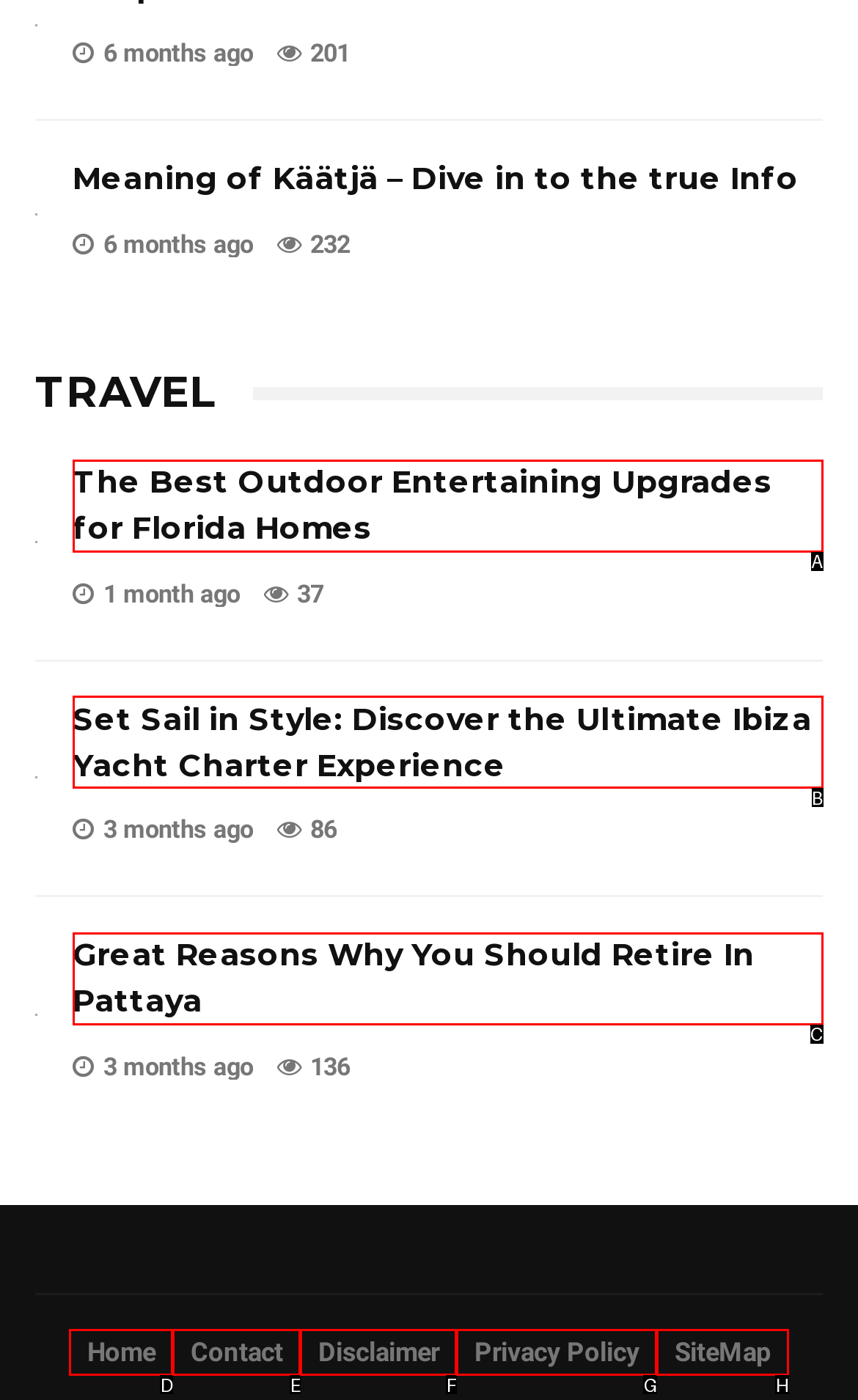Which HTML element matches the description: Home?
Reply with the letter of the correct choice.

D